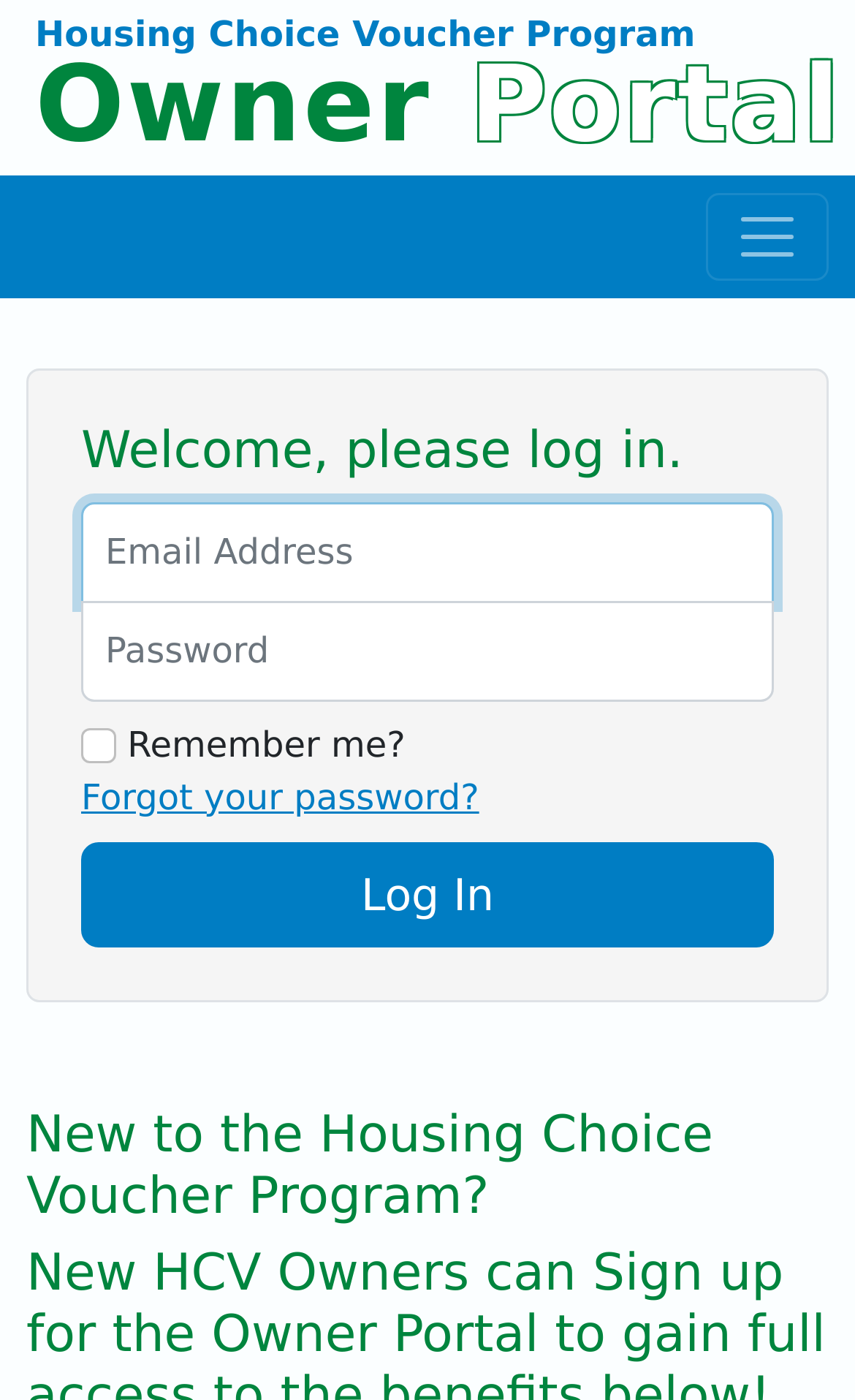Please respond to the question using a single word or phrase:
What is the alternative for new users?

New to the Housing Choice Voucher Program?